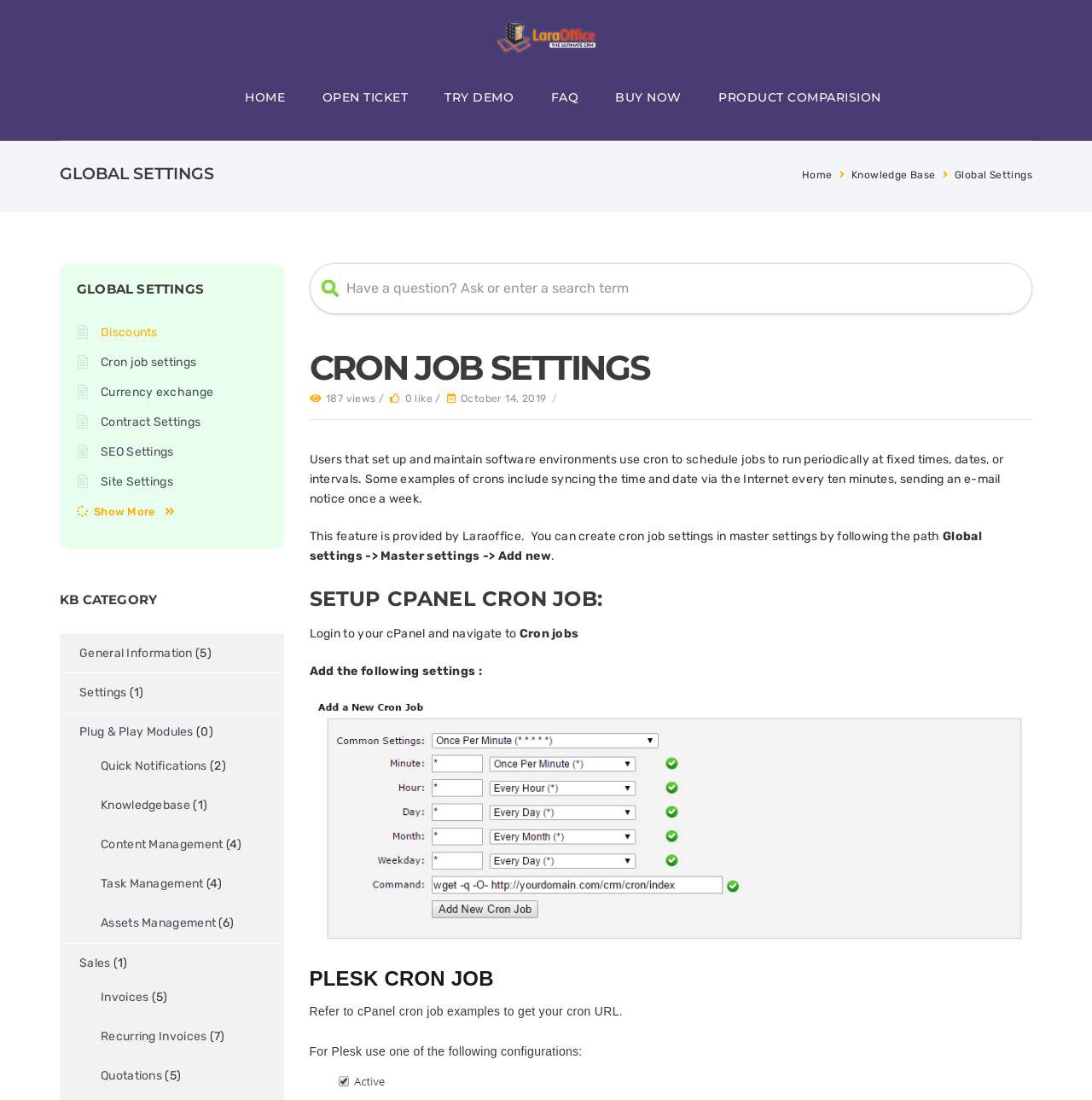What is the alternative to cPanel for setting up cron jobs?
Based on the image, provide your answer in one word or phrase.

Plesk